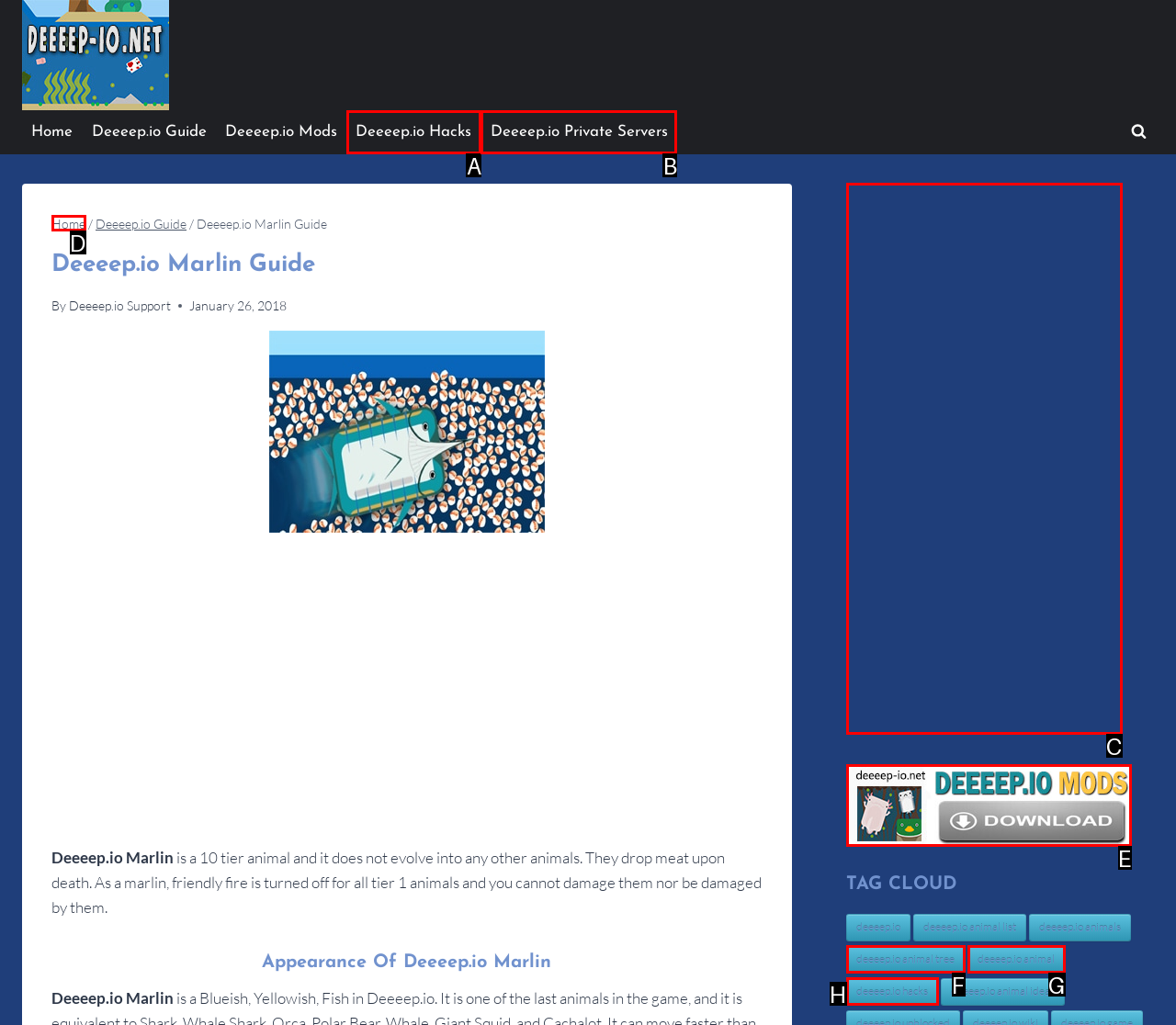Which lettered option should be clicked to perform the following task: Visit the 'Deeeep.io Mods' page
Respond with the letter of the appropriate option.

E